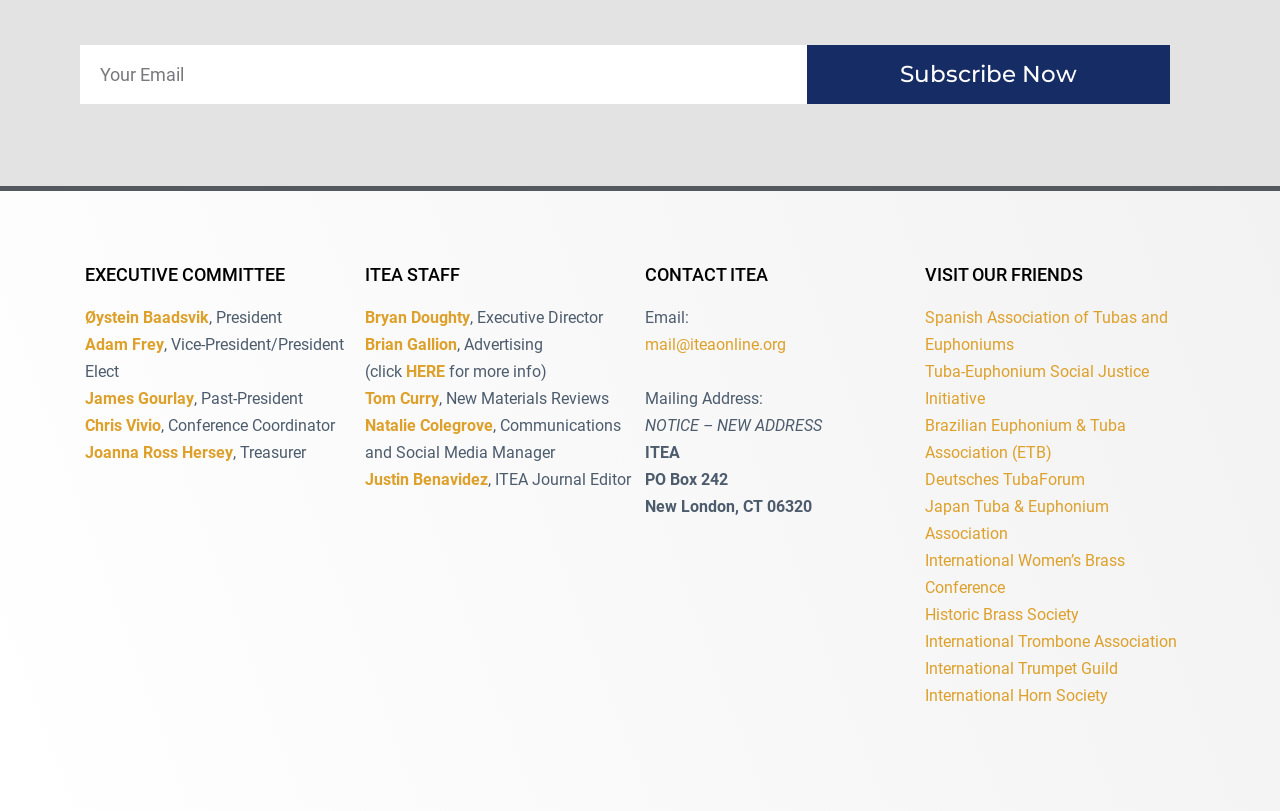Determine the bounding box coordinates for the clickable element to execute this instruction: "View More". Provide the coordinates as four float numbers between 0 and 1, i.e., [left, top, right, bottom].

None